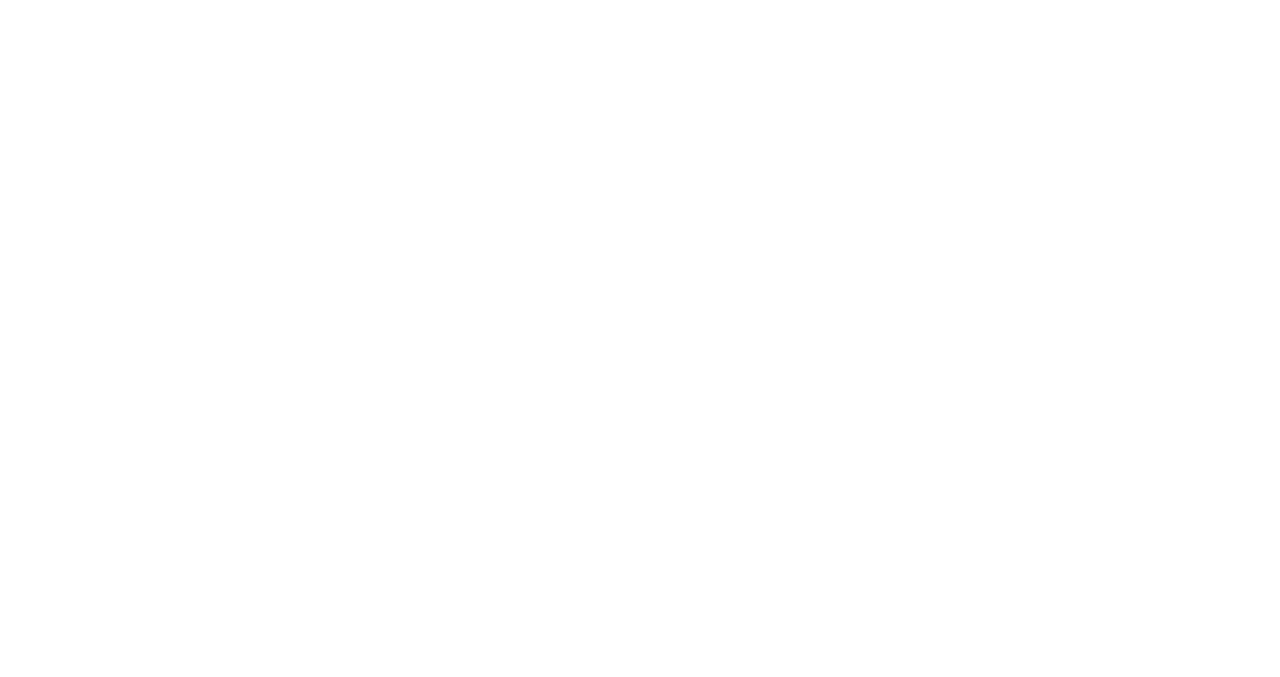What type of content is available in the 'Blog' section?
Please give a well-detailed answer to the question.

The 'Blog' section has links to various types of content, including comparisons, guides, and reviews related to web hosting services.